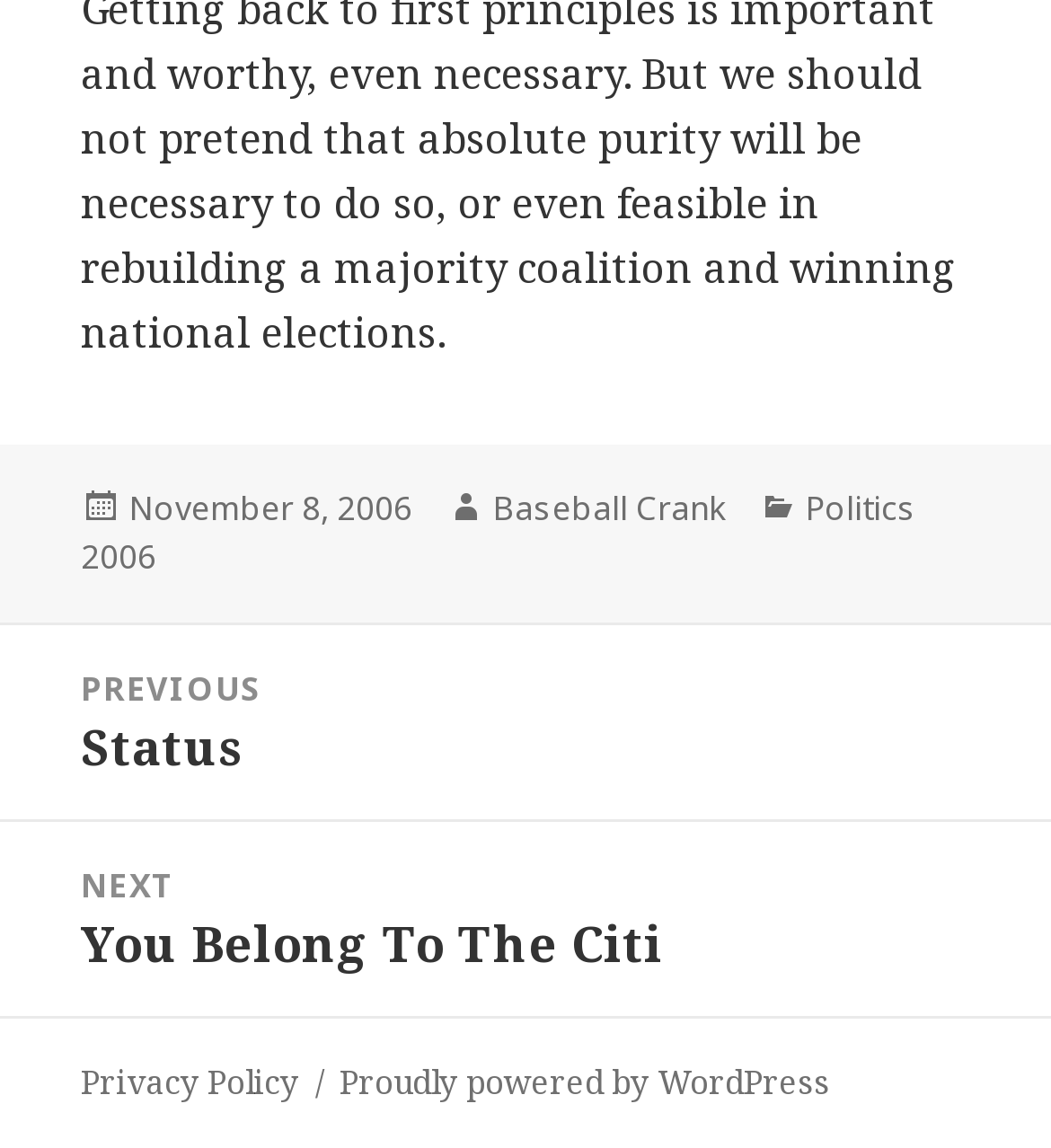What is the platform powering the website?
Please answer the question as detailed as possible.

I found the platform powering the website by looking at the content info section of the webpage, where it says 'Proudly powered by WordPress'.